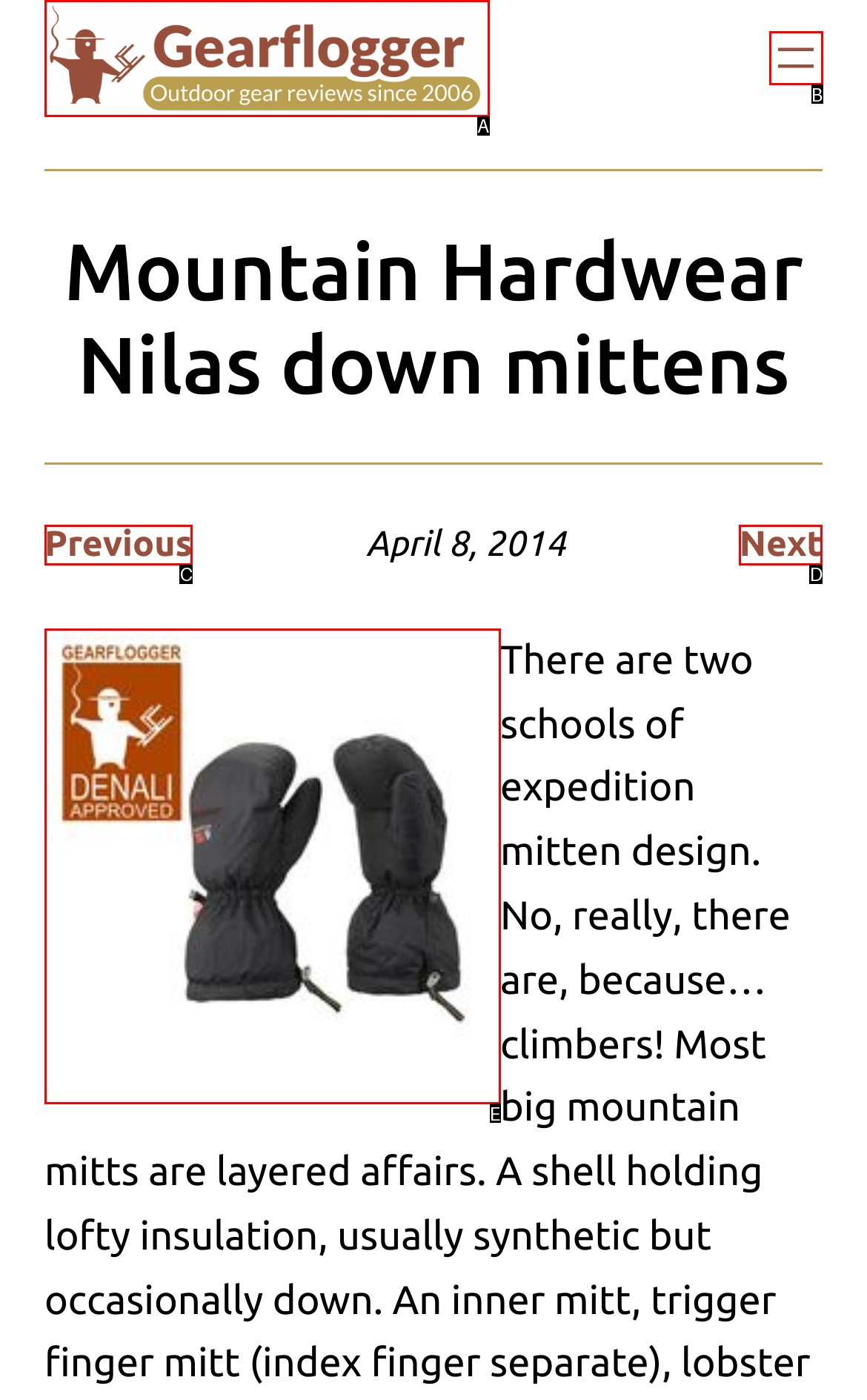Identify the option that best fits this description: aria-label="Open menu"
Answer with the appropriate letter directly.

B